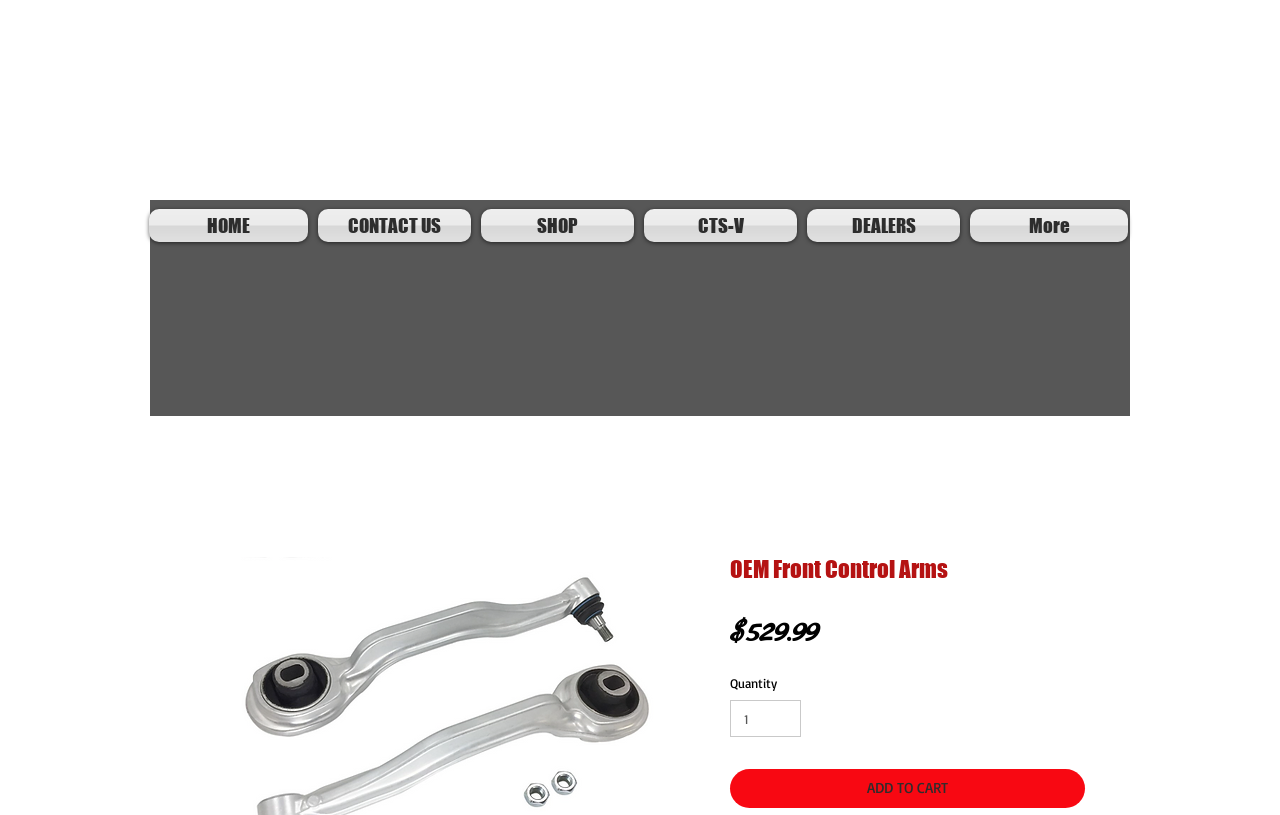Determine the coordinates of the bounding box that should be clicked to complete the instruction: "view product price". The coordinates should be represented by four float numbers between 0 and 1: [left, top, right, bottom].

[0.57, 0.75, 0.639, 0.802]